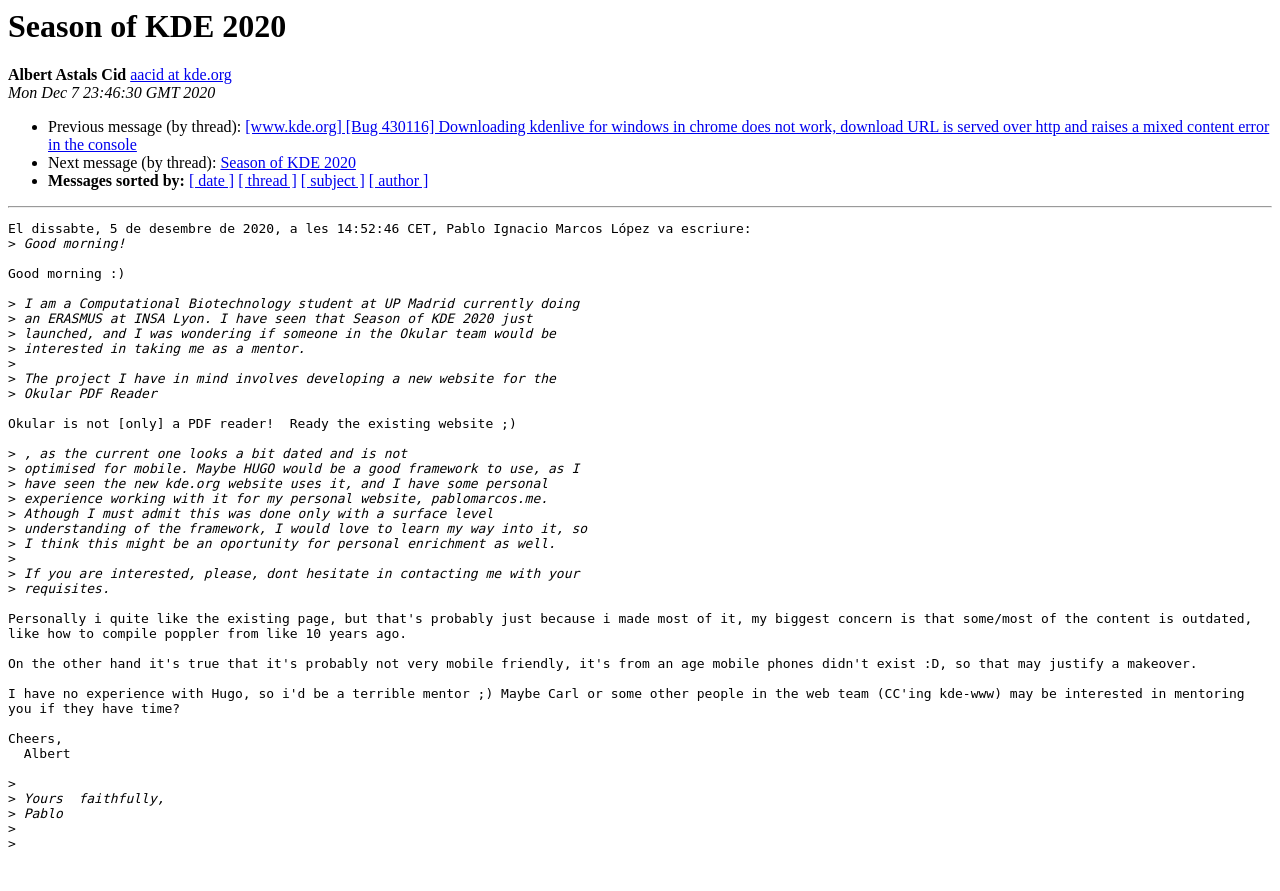Show the bounding box coordinates for the HTML element described as: "[ date ]".

[0.148, 0.194, 0.183, 0.213]